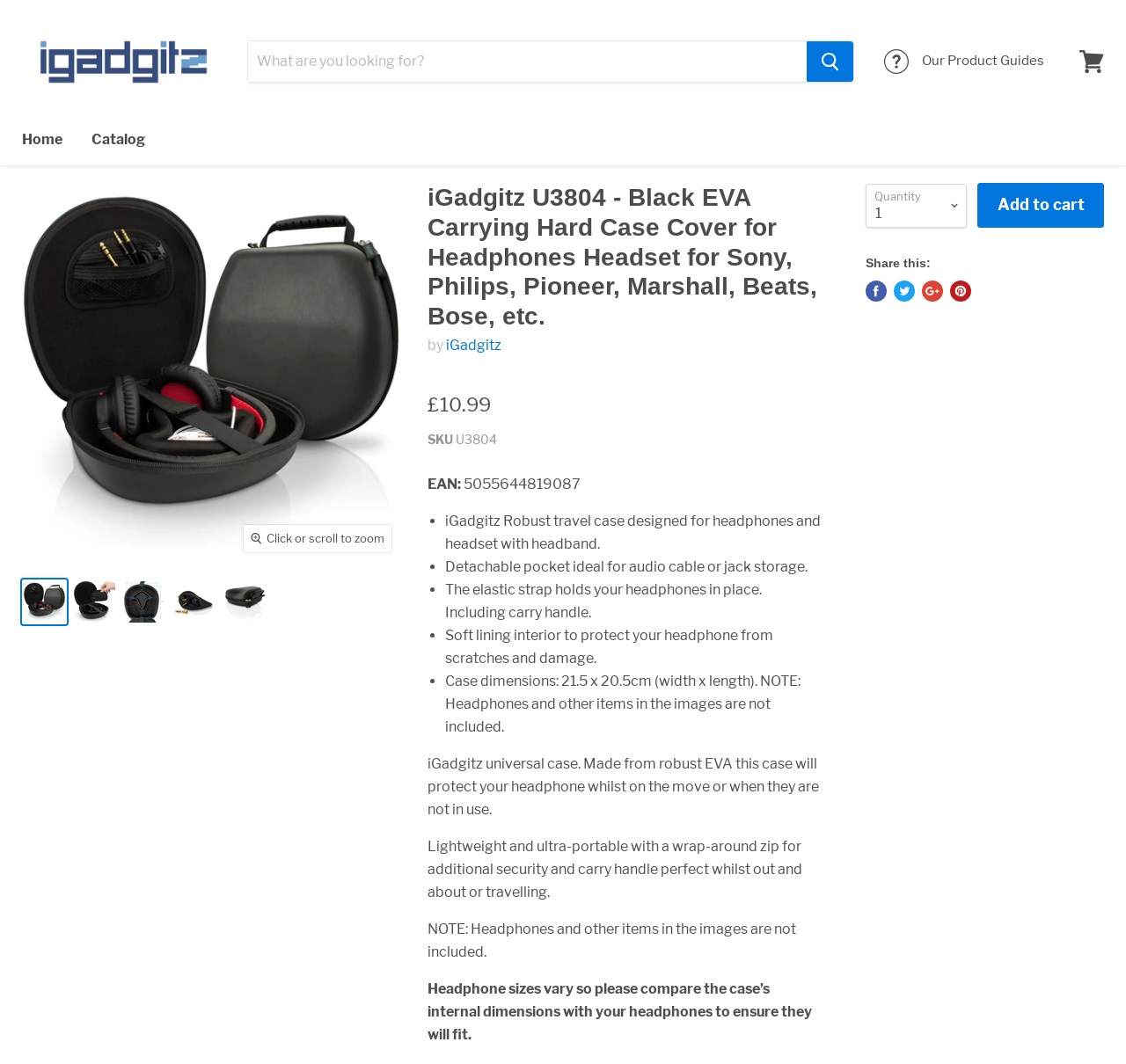What is the product name?
Refer to the image and give a detailed answer to the question.

The product name can be found in the breadcrumbs navigation section, which is 'iGadgitz U3804 - Black EVA Carrying Hard Case Cover for Headphones Headset for Sony, Philips, Pioneer, Marshall, Beats, Bose, etc.'.